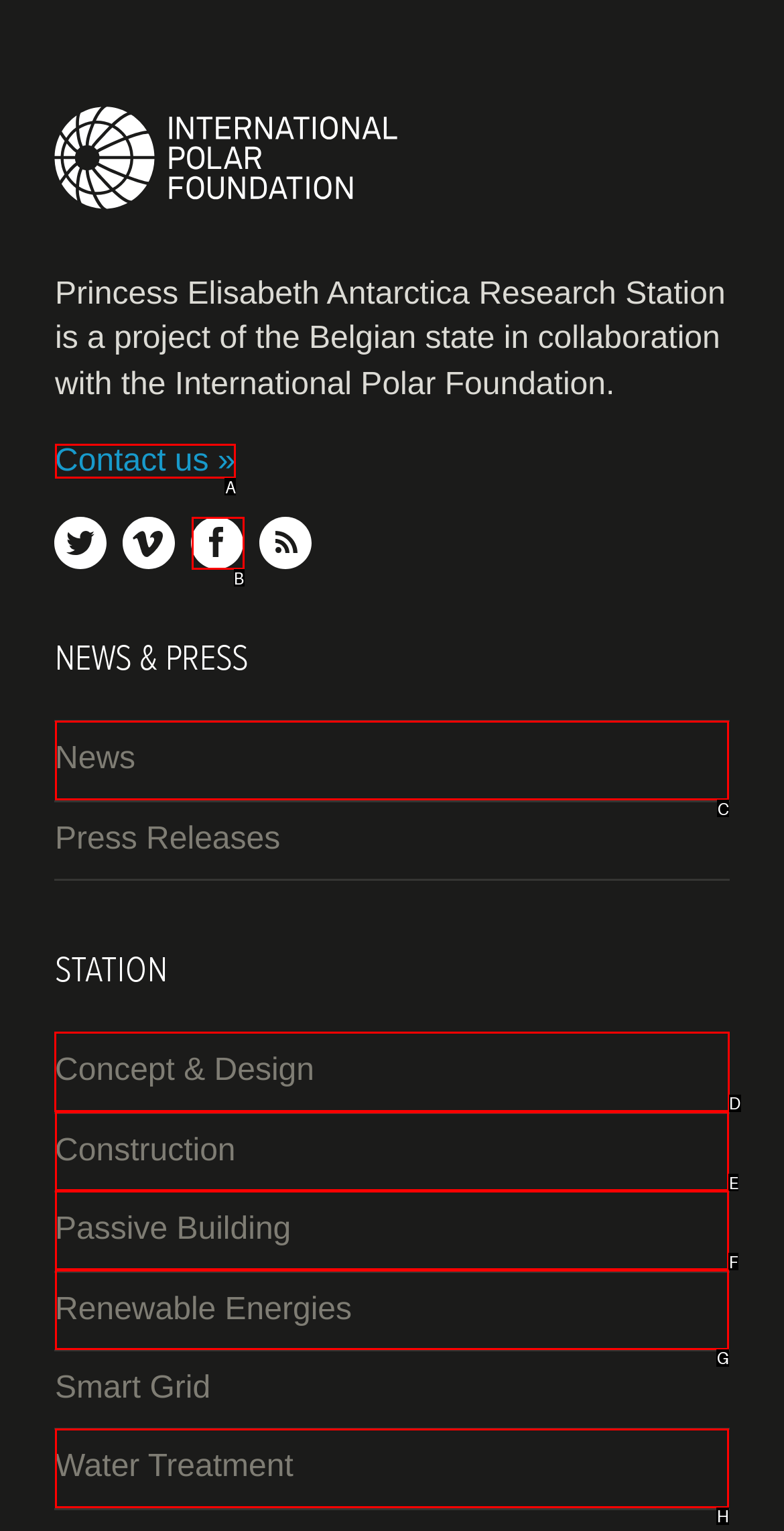Point out the HTML element I should click to achieve the following task: learn about the station's concept and design Provide the letter of the selected option from the choices.

D